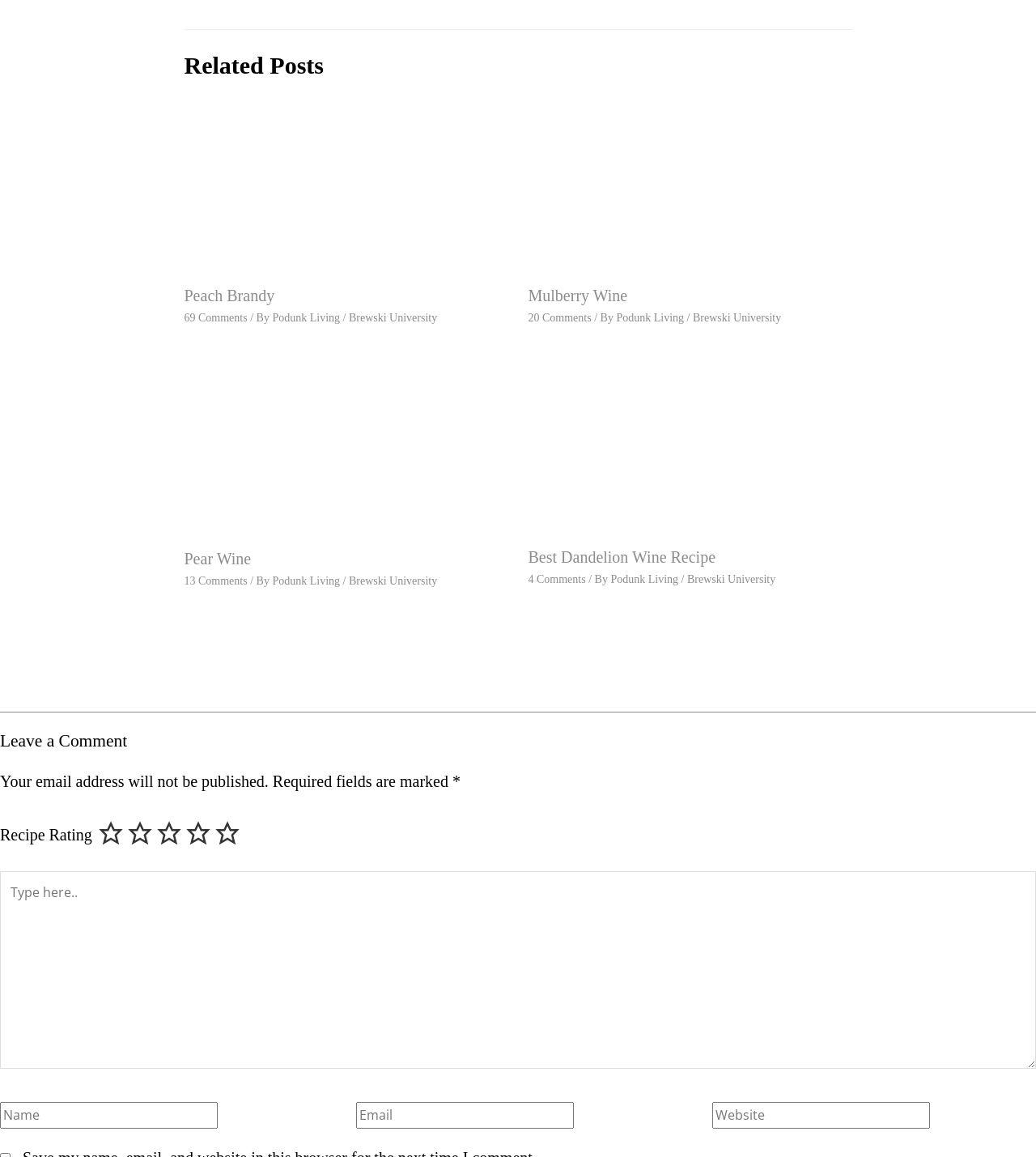Locate the bounding box coordinates of the element that should be clicked to fulfill the instruction: "Click the 'Leave a Comment' heading".

[0.0, 0.616, 1.0, 0.65]